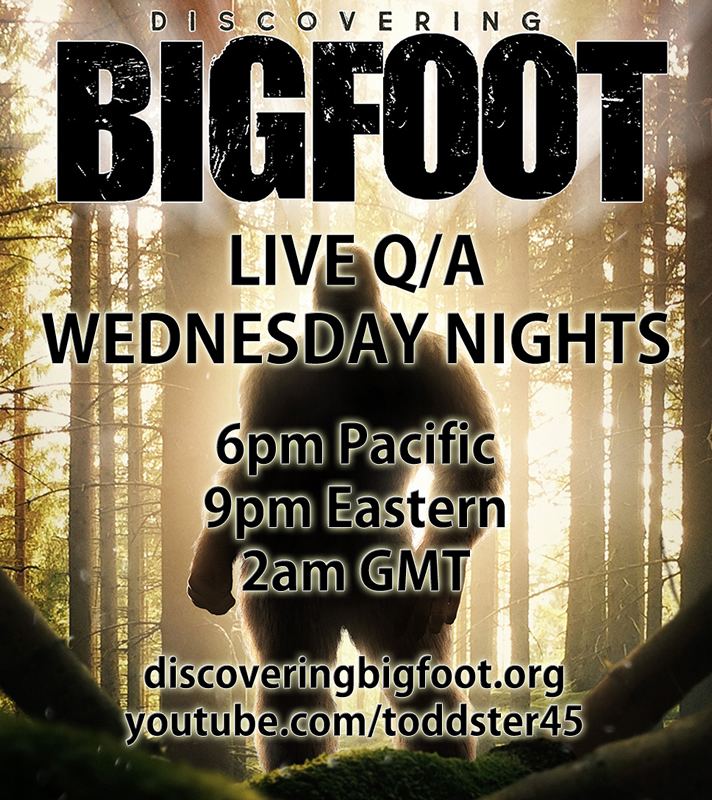What time is the LIVE Q/A session in Pacific time?
Utilize the information in the image to give a detailed answer to the question.

The schedule for the LIVE Q/A session is outlined on the poster, which specifies the time as 6 PM Pacific, 9 PM Eastern, and 2 AM GMT.